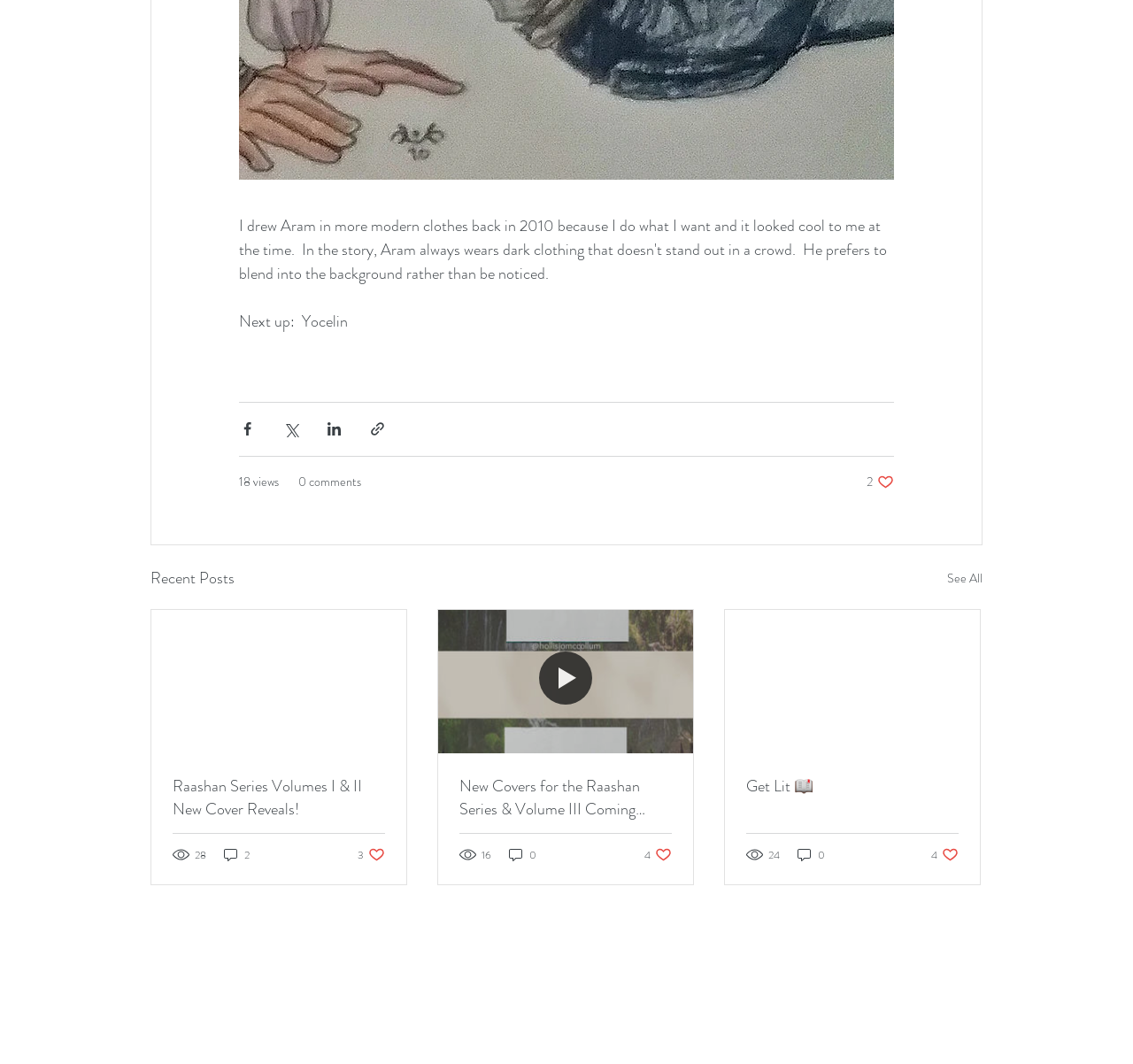Please determine the bounding box coordinates for the element with the description: "See All".

[0.836, 0.531, 0.867, 0.555]